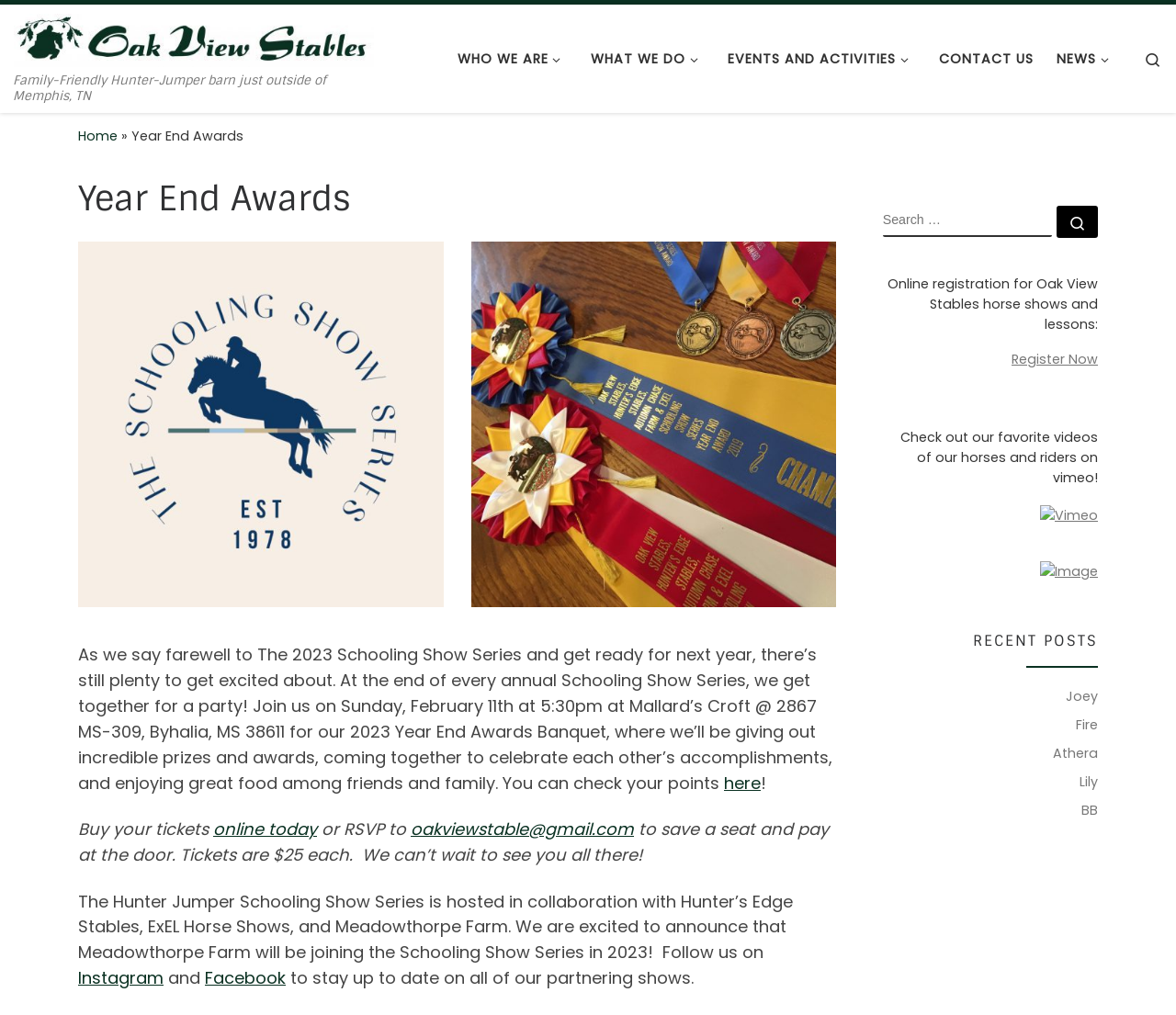Locate the bounding box coordinates of the area you need to click to fulfill this instruction: 'Click the 'Year End Awards' link'. The coordinates must be in the form of four float numbers ranging from 0 to 1: [left, top, right, bottom].

[0.112, 0.125, 0.207, 0.143]